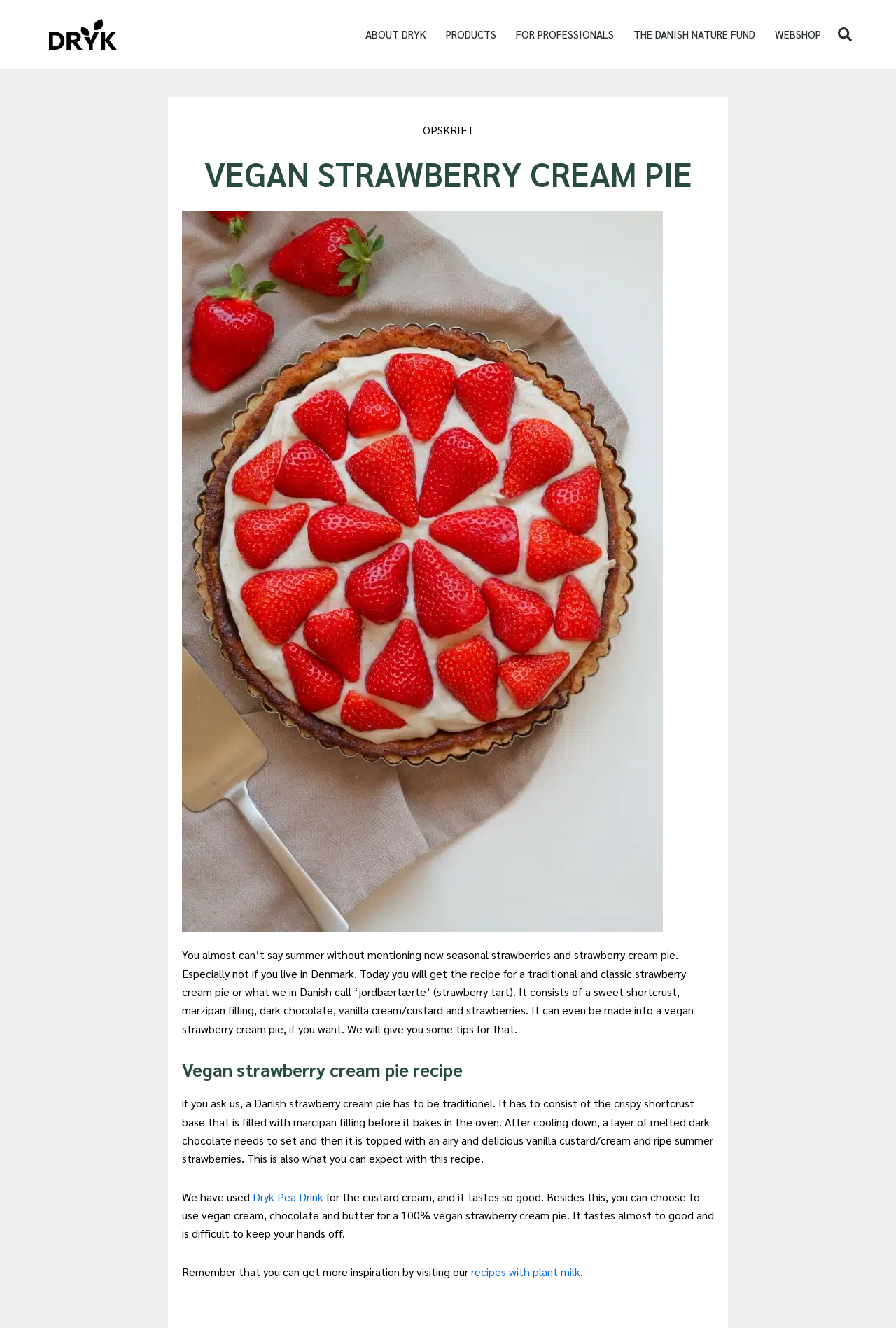Bounding box coordinates are given in the format (top-left x, top-left y, bottom-right x, bottom-right y). All values should be floating point numbers between 0 and 1. Provide the bounding box coordinate for the UI element described as: Dryk Pea Drink

[0.282, 0.895, 0.361, 0.907]